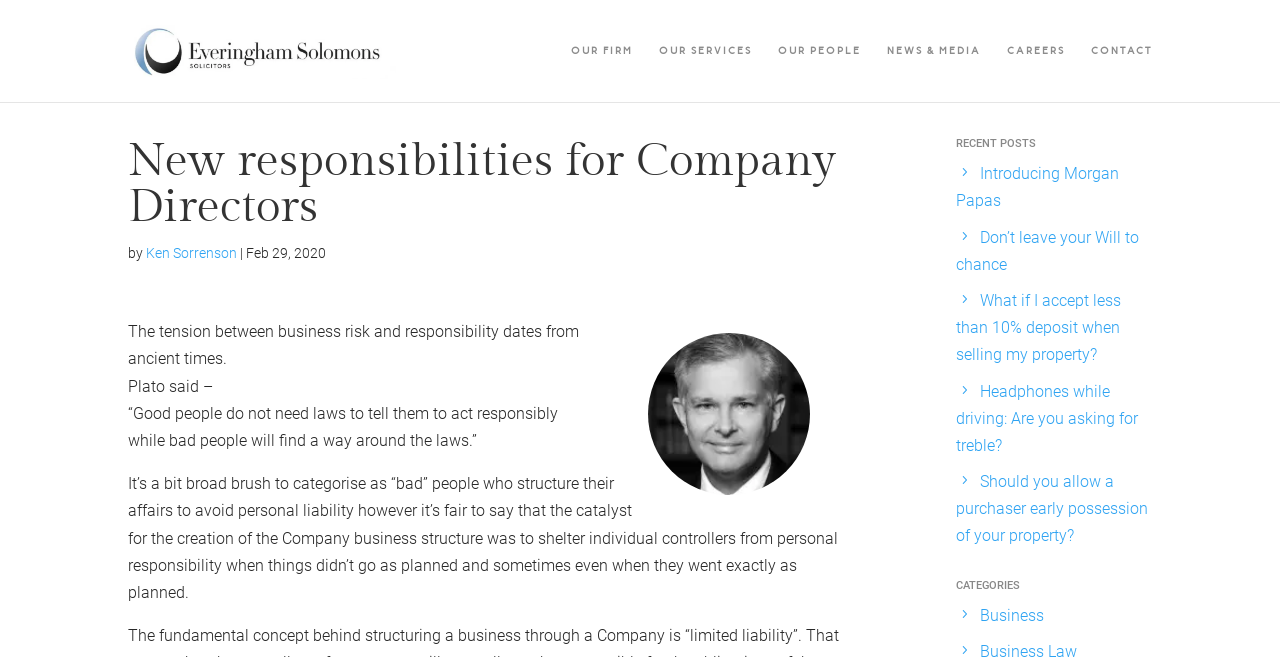Can you extract the headline from the webpage for me?

New responsibilities for Company Directors